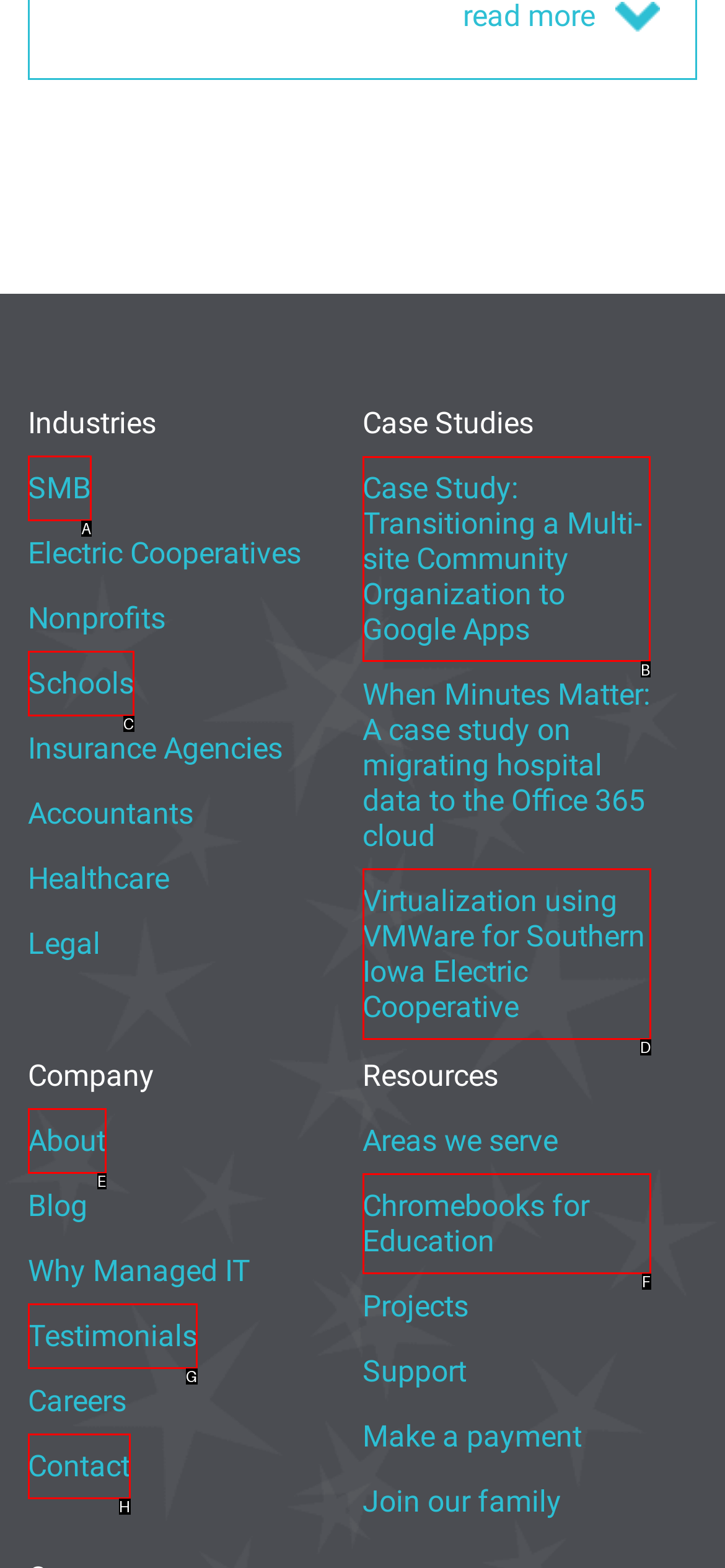Determine the appropriate lettered choice for the task: Read Case Study: Transitioning a Multi-site Community Organization to Google Apps. Reply with the correct letter.

B